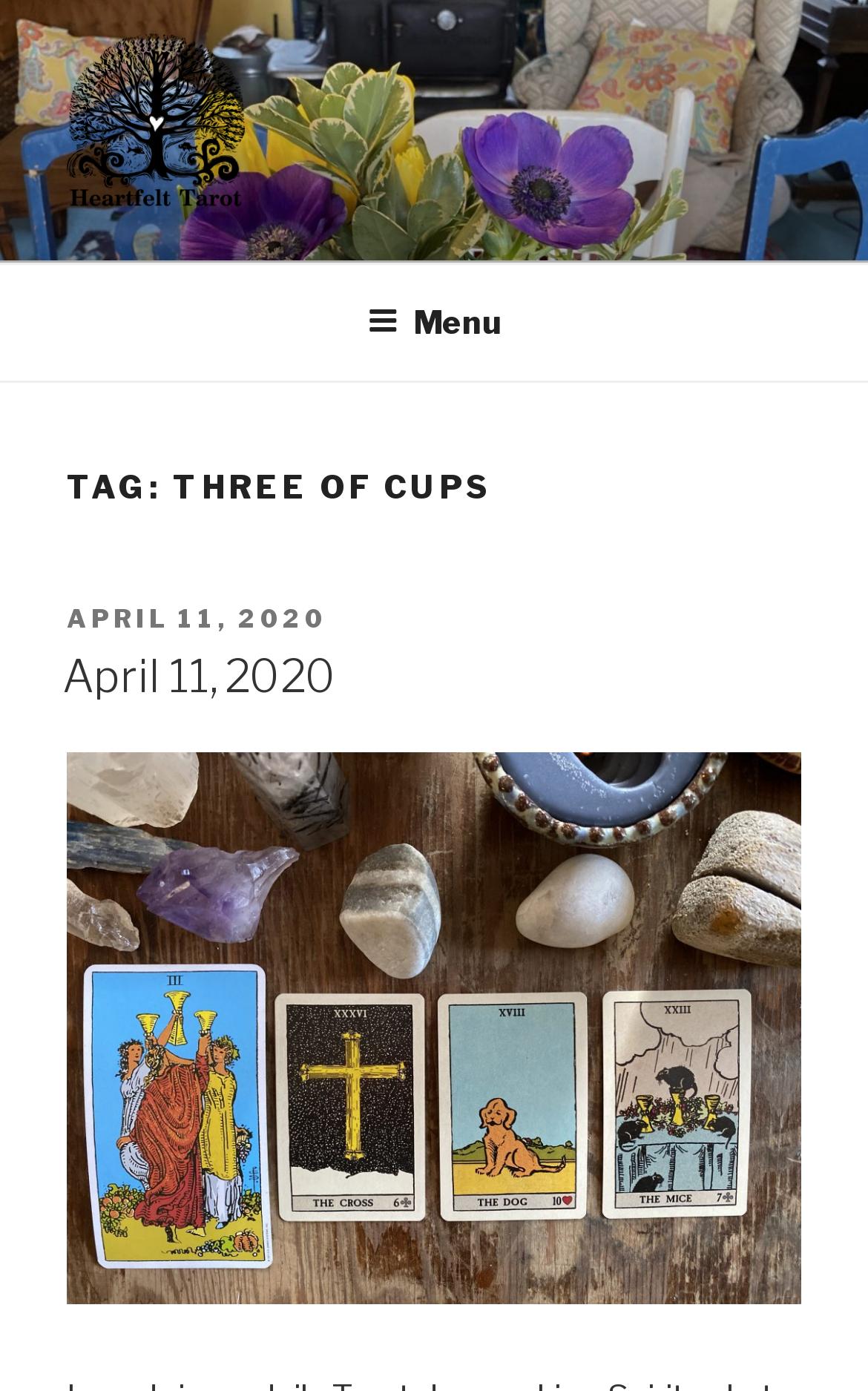What is the name of the tarot?
We need a detailed and meticulous answer to the question.

The name of the tarot can be found in the image and link elements at the top of the webpage, which both contain the text 'Heartfelt Tarot'.